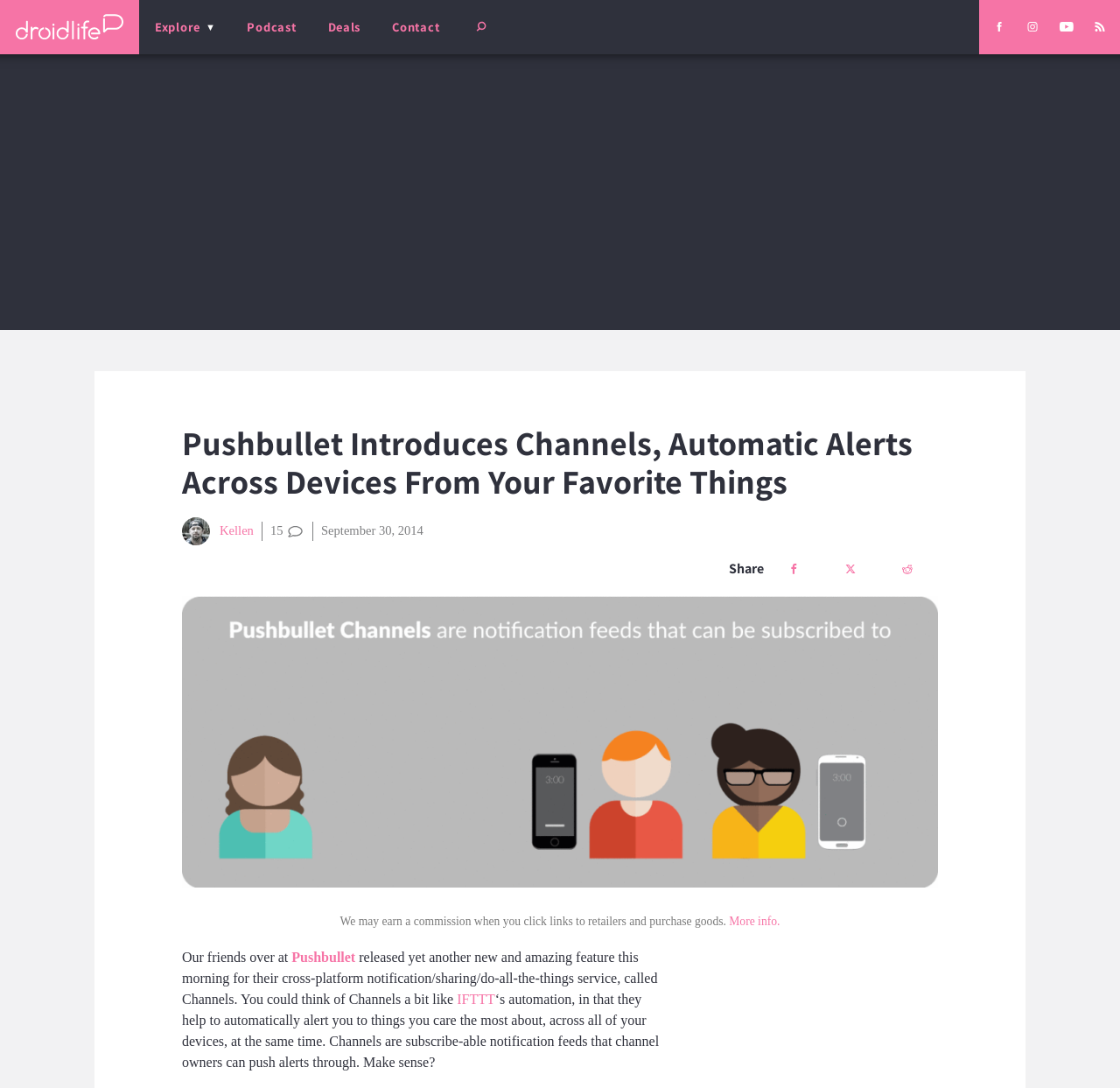What is the name of the website? Examine the screenshot and reply using just one word or a brief phrase.

Droid Life